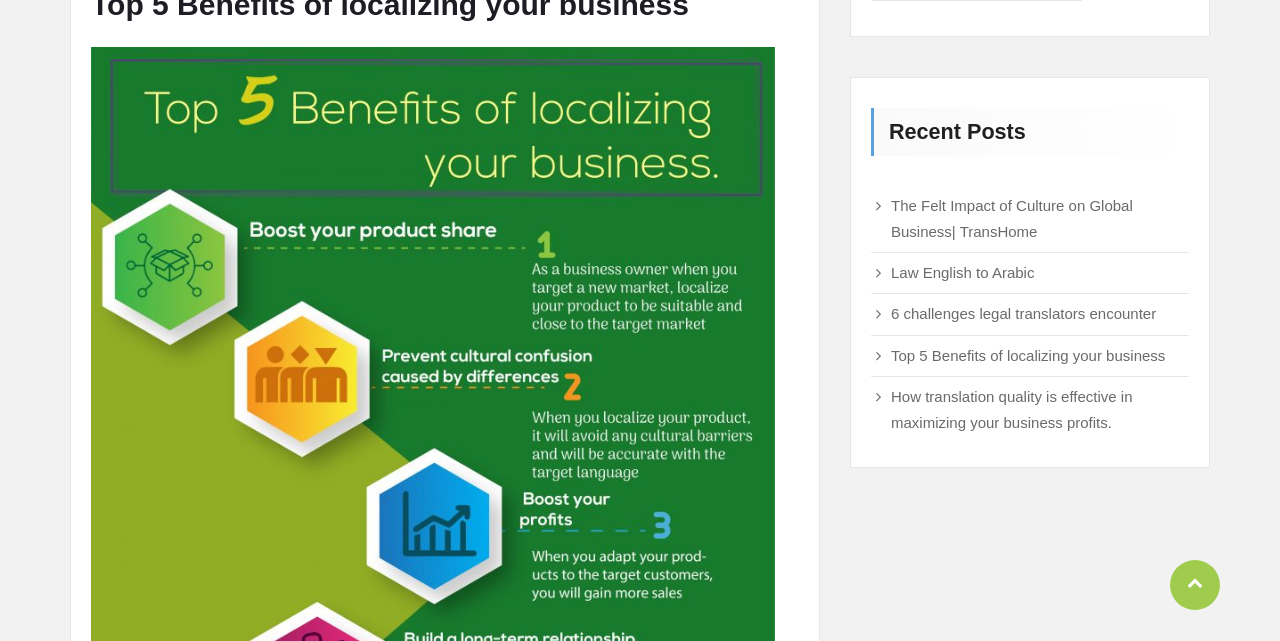Can you find the bounding box coordinates for the UI element given this description: "parent_node: 97152241331197145531427info@translationserviceindubai.ae"? Provide the coordinates as four float numbers between 0 and 1: [left, top, right, bottom].

[0.914, 0.874, 0.953, 0.952]